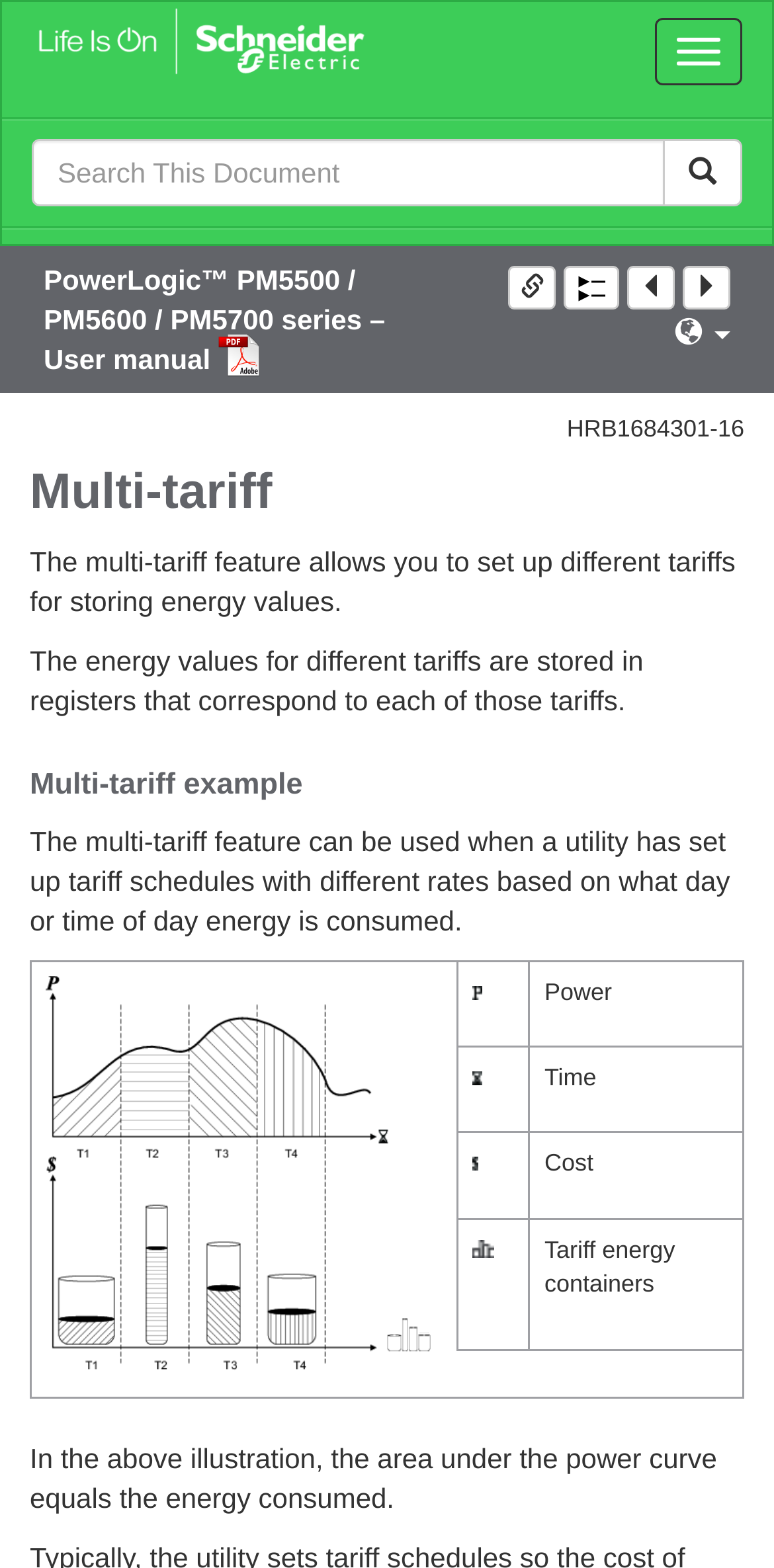What is the topic of the user manual linked on this webpage?
Give a thorough and detailed response to the question.

The link 'PowerLogic™ PM5500 / PM5600 / PM5700 series – User manual' suggests that the user manual is related to the PowerLogic PM5500 / PM5600 / PM5700 series of products.